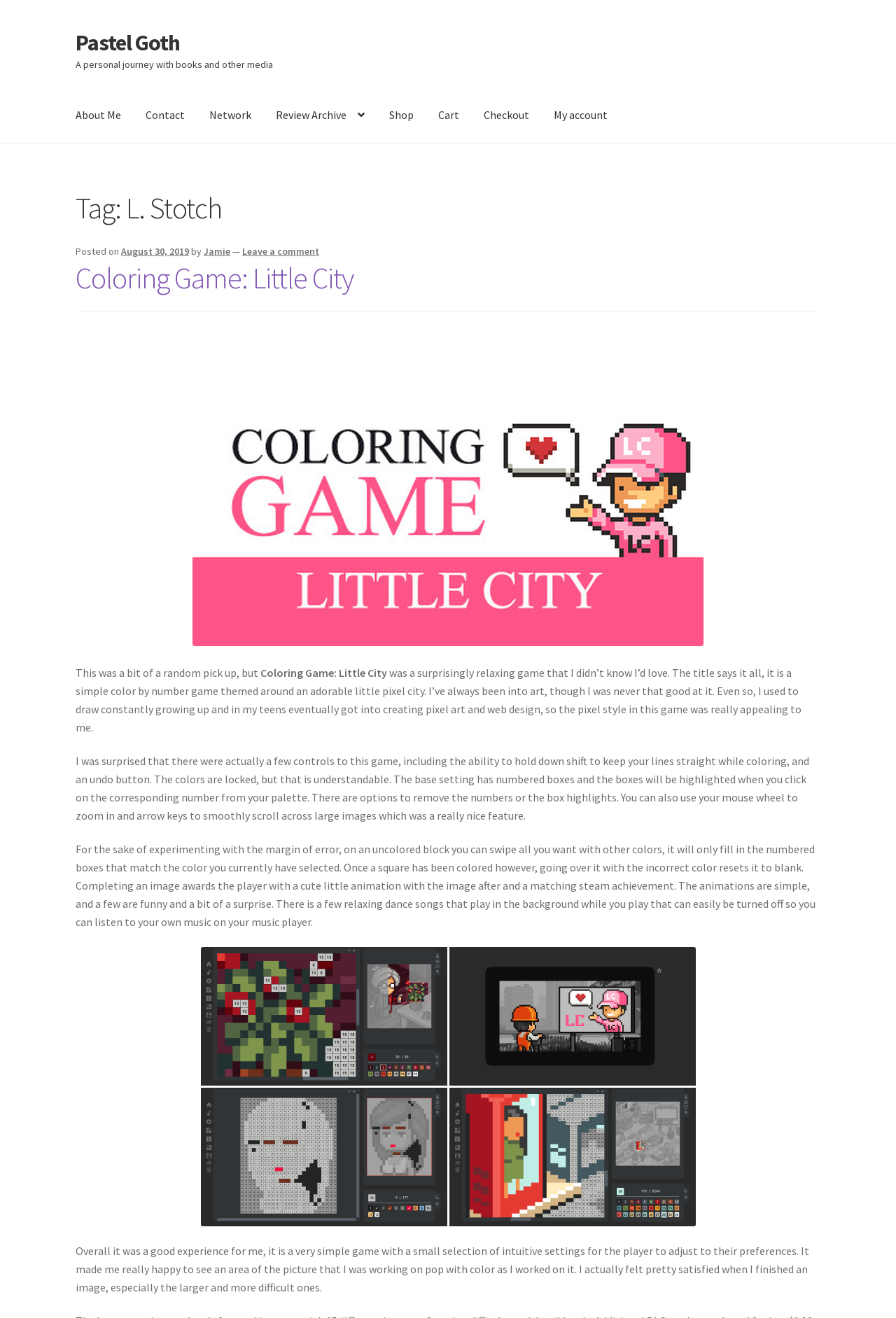Can you show the bounding box coordinates of the region to click on to complete the task described in the instruction: "Click on 'Review Archive'"?

[0.295, 0.067, 0.42, 0.108]